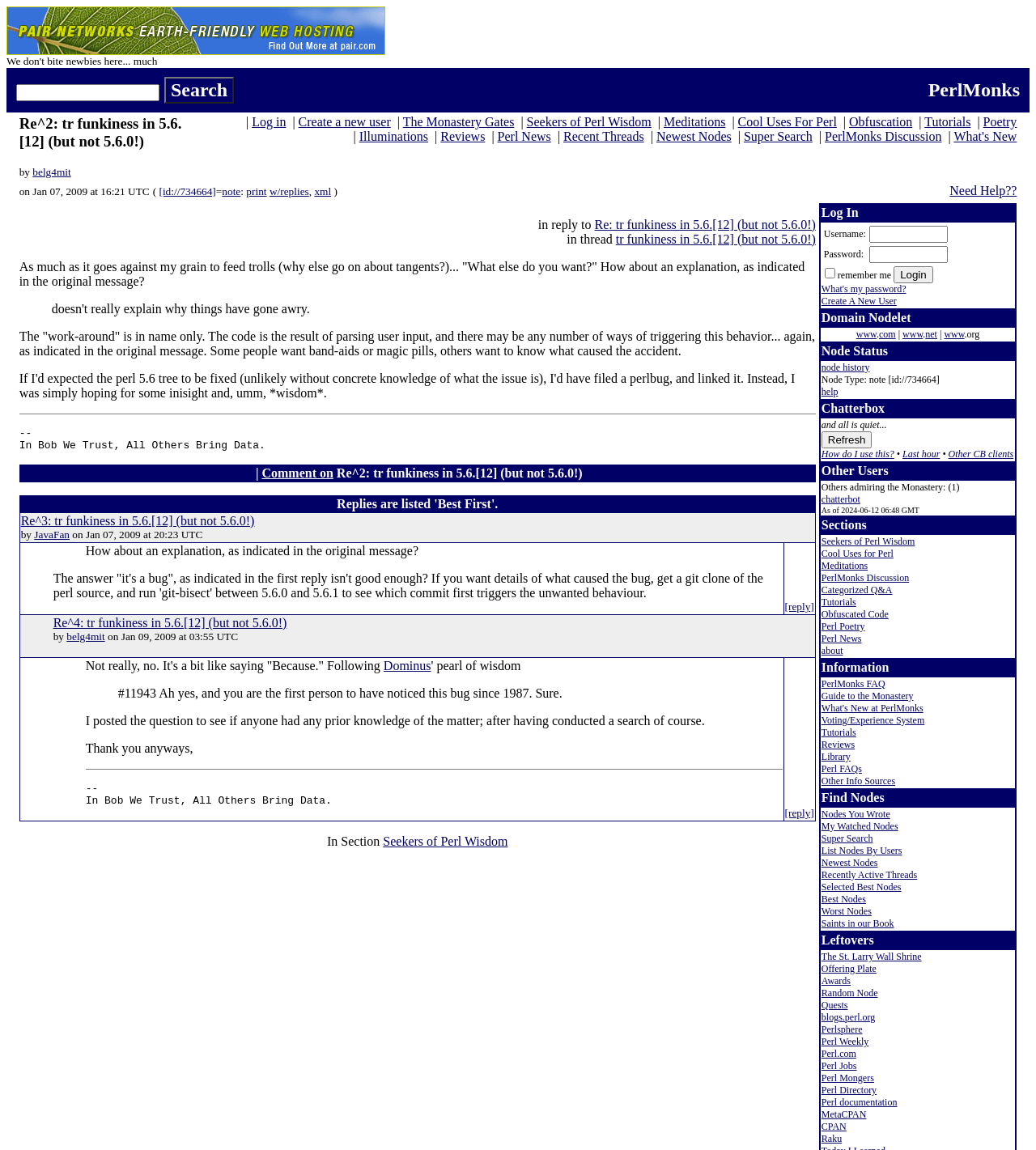What is the name of the website?
We need a detailed and meticulous answer to the question.

I determined the name of the website by looking at the top-left corner of the webpage, where it says 'PerlMonks'. This suggests that the website is called PerlMonks, which is a community-driven website for Perl programmers.